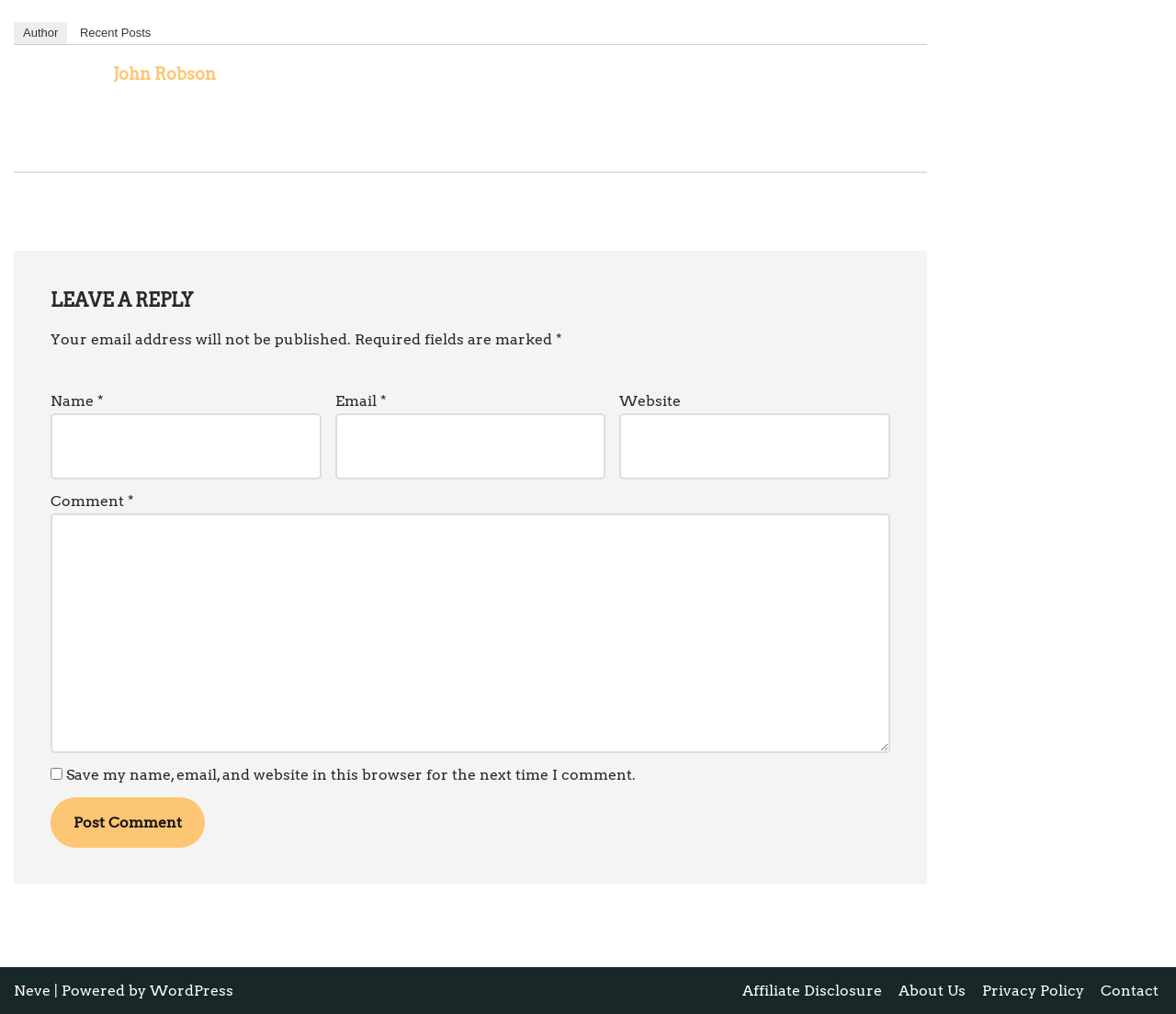Identify the bounding box coordinates of the area you need to click to perform the following instruction: "Click on the 'Author' link".

[0.012, 0.022, 0.057, 0.043]